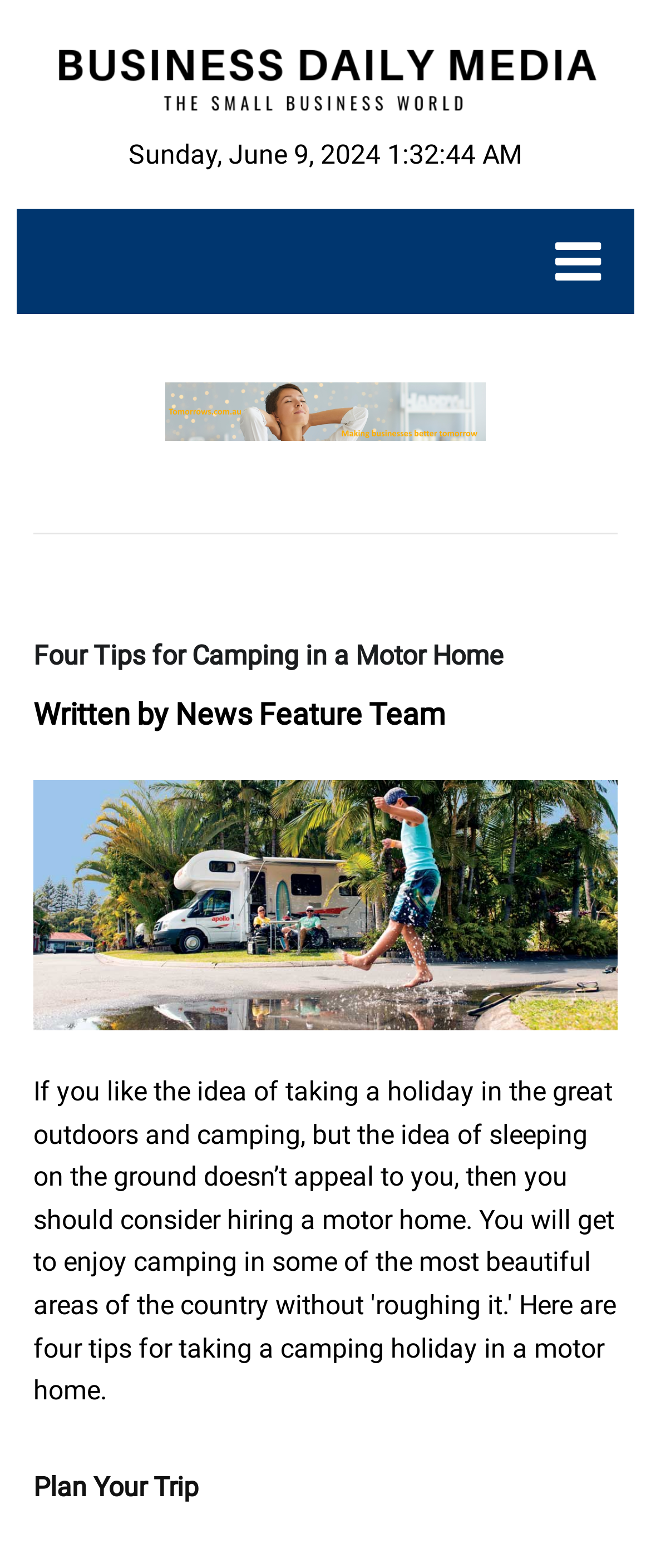How many images are there at the top of the webpage?
From the screenshot, provide a brief answer in one word or phrase.

2